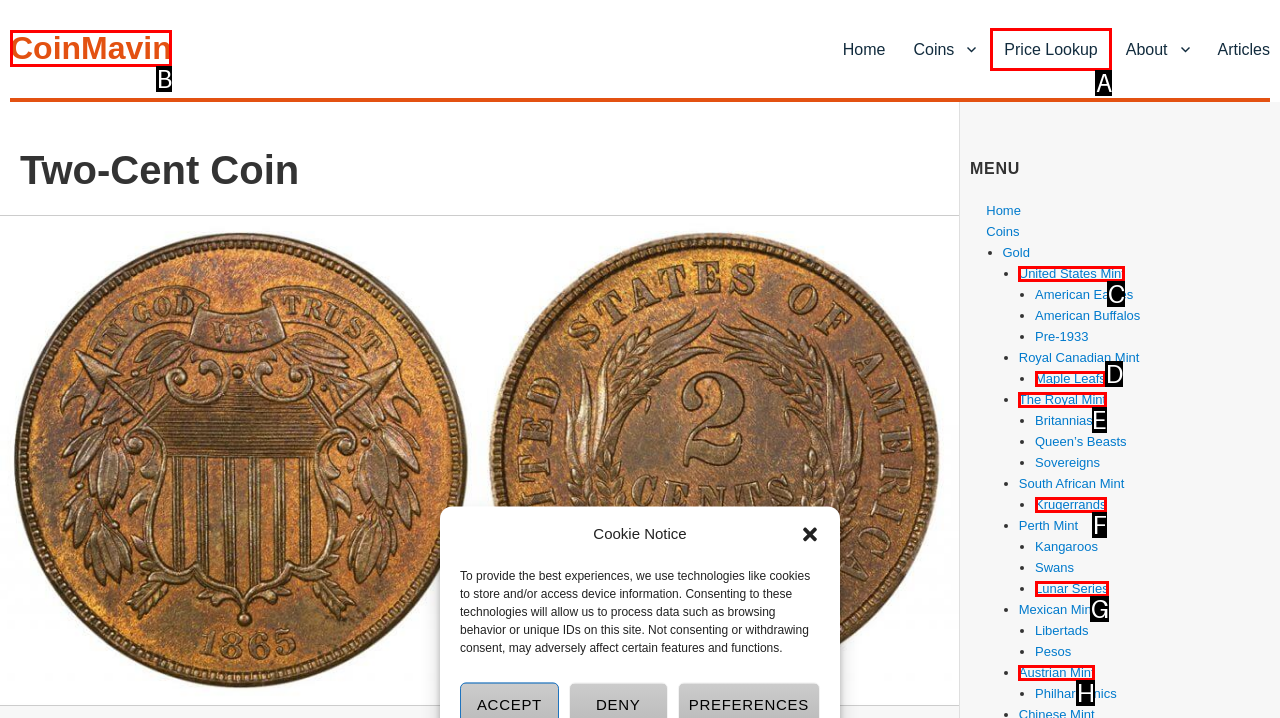Tell me the letter of the correct UI element to click for this instruction: go to CoinMavin homepage. Answer with the letter only.

B